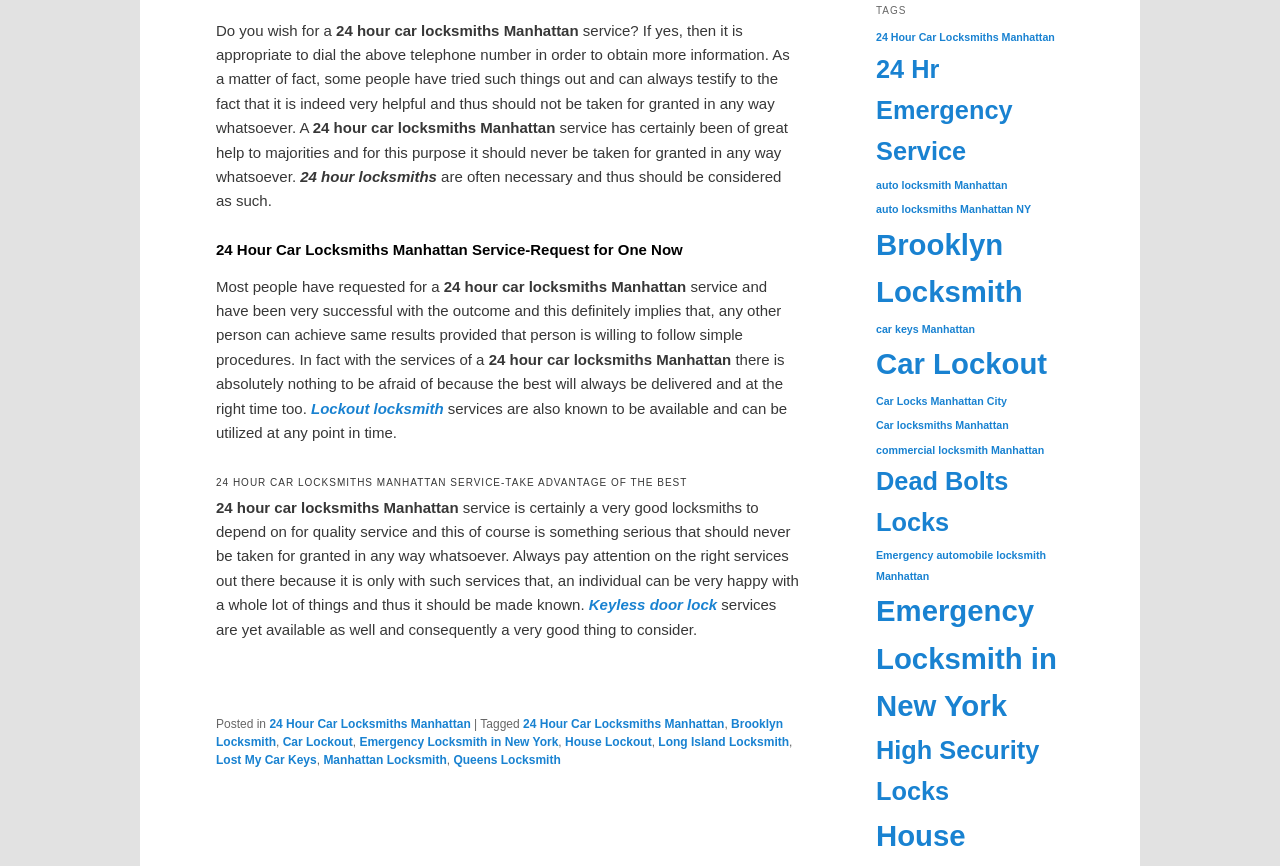Identify the bounding box coordinates of the clickable region necessary to fulfill the following instruction: "Click on '24 Hour Car Locksmiths Manhattan'". The bounding box coordinates should be four float numbers between 0 and 1, i.e., [left, top, right, bottom].

[0.21, 0.828, 0.368, 0.844]